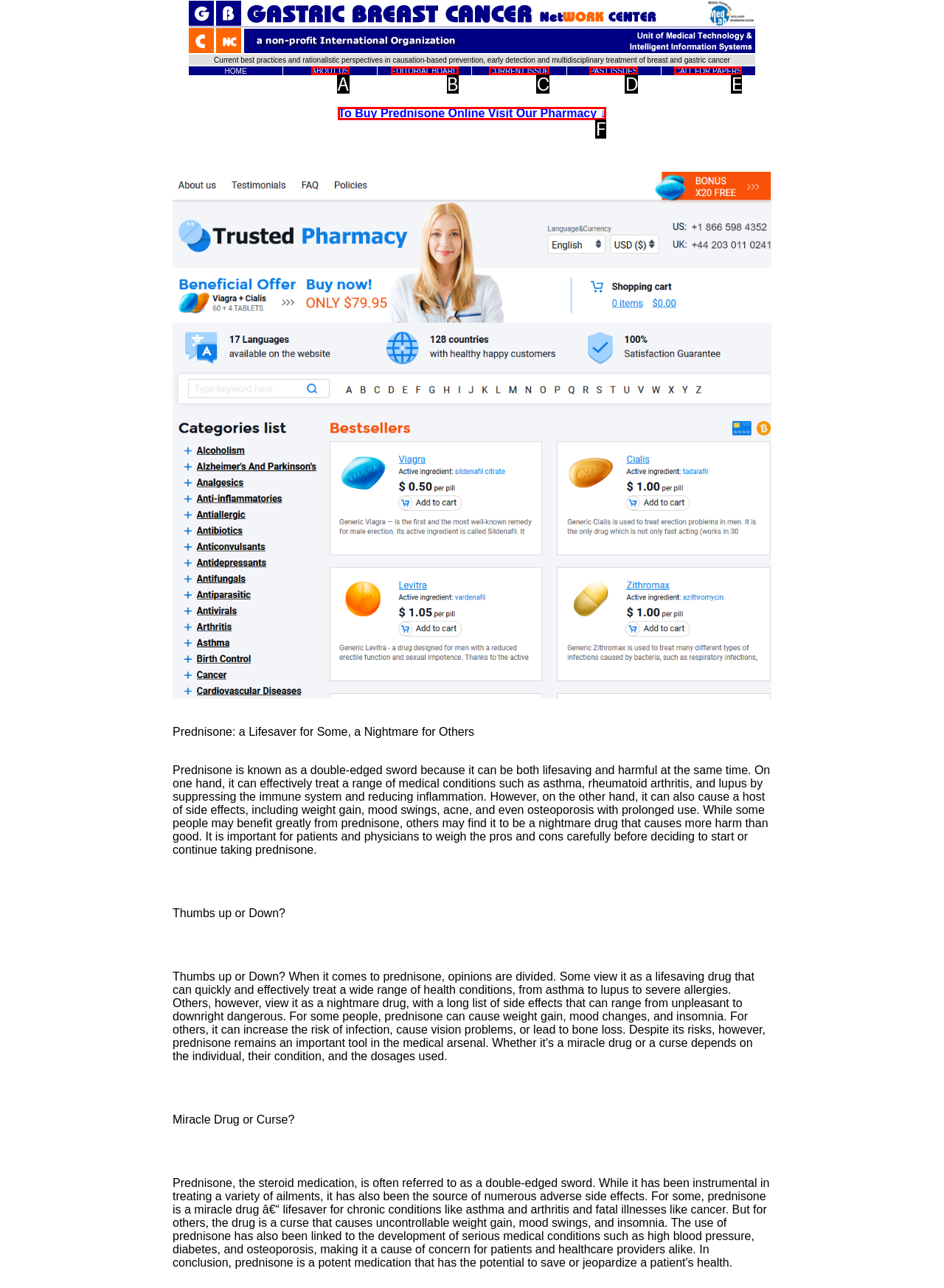Which HTML element fits the description: CURRENT ISSUE? Respond with the letter of the appropriate option directly.

C